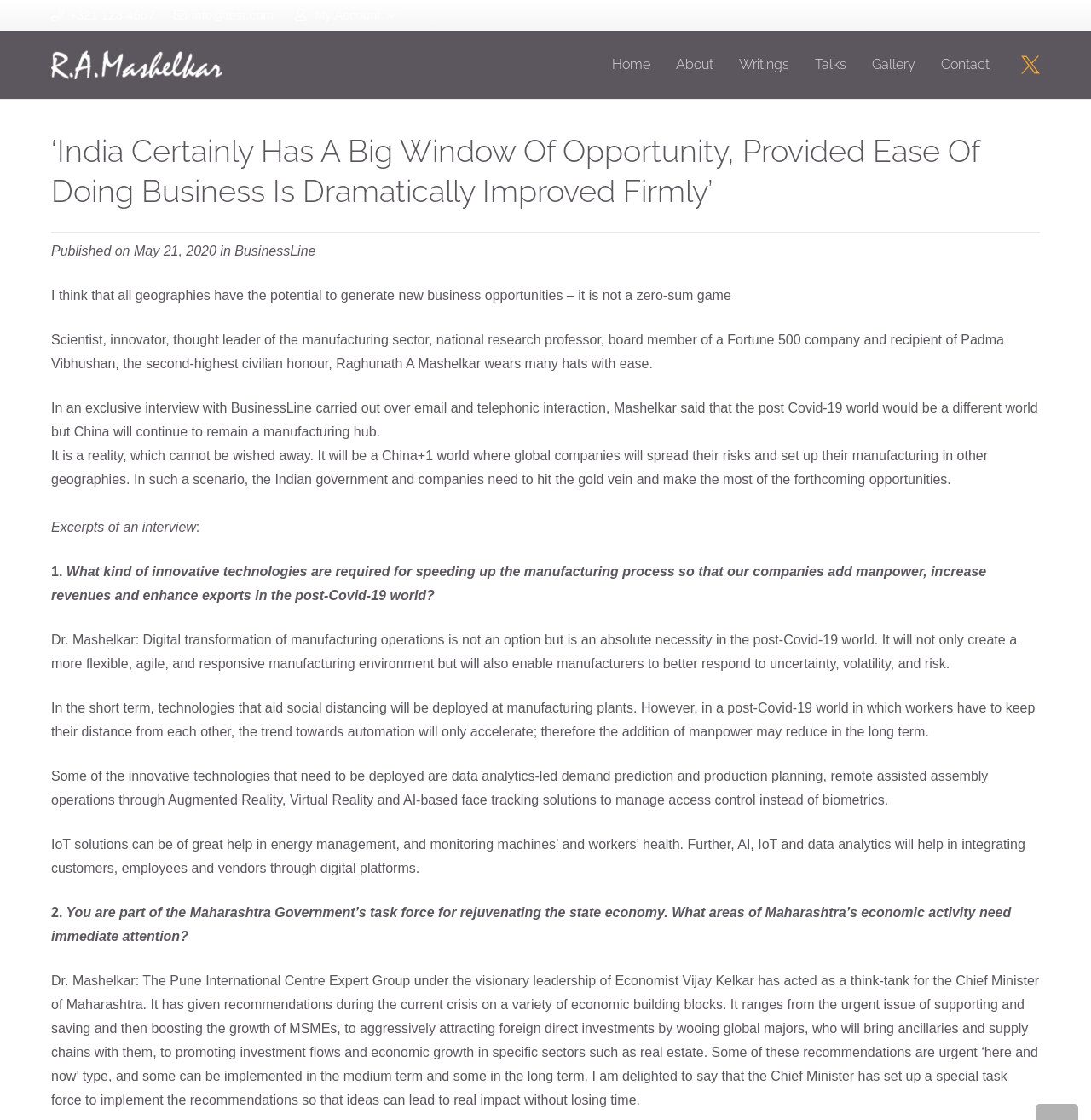What is Dr. Mashelkar's view on automation?
Could you give a comprehensive explanation in response to this question?

Dr. Mashelkar's view on automation is that it will accelerate in the post-Covid-19 world, as mentioned in the article, where he discusses how technologies like AI, IoT, and data analytics will lead to increased automation in manufacturing.